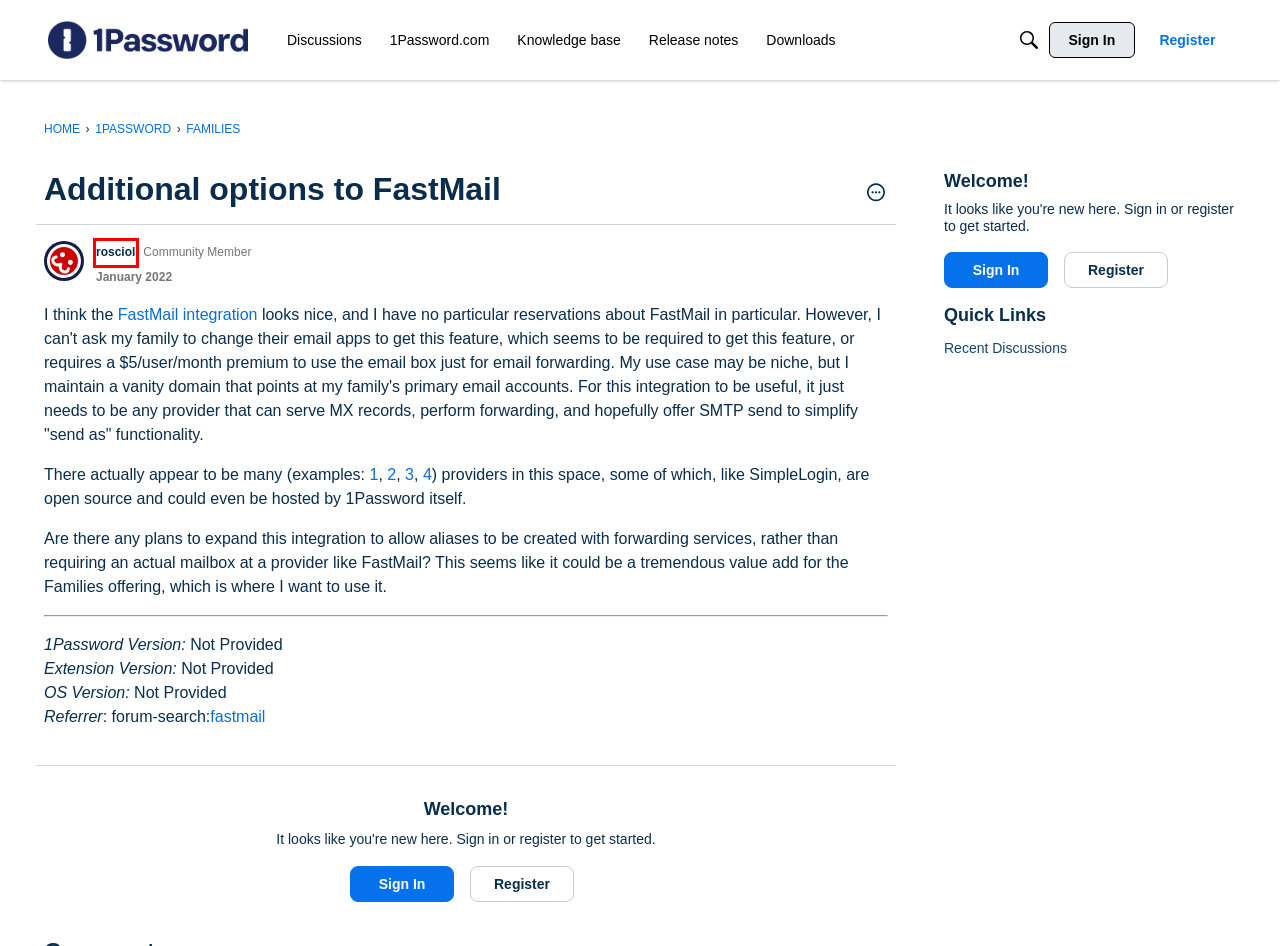Using the screenshot of a webpage with a red bounding box, pick the webpage description that most accurately represents the new webpage after the element inside the red box is clicked. Here are the candidates:
A. Recent Discussions — 1Password Community
B. rosciol — 1Password Community
C. 1Password Releases
D. 1Password Community
E. Families — 1Password Community
F. Search - 1Password Community
G. Best Password Manager for Windows | 1Password
H. Use 1Password to create and manage Masked Emails in Fastmail

B